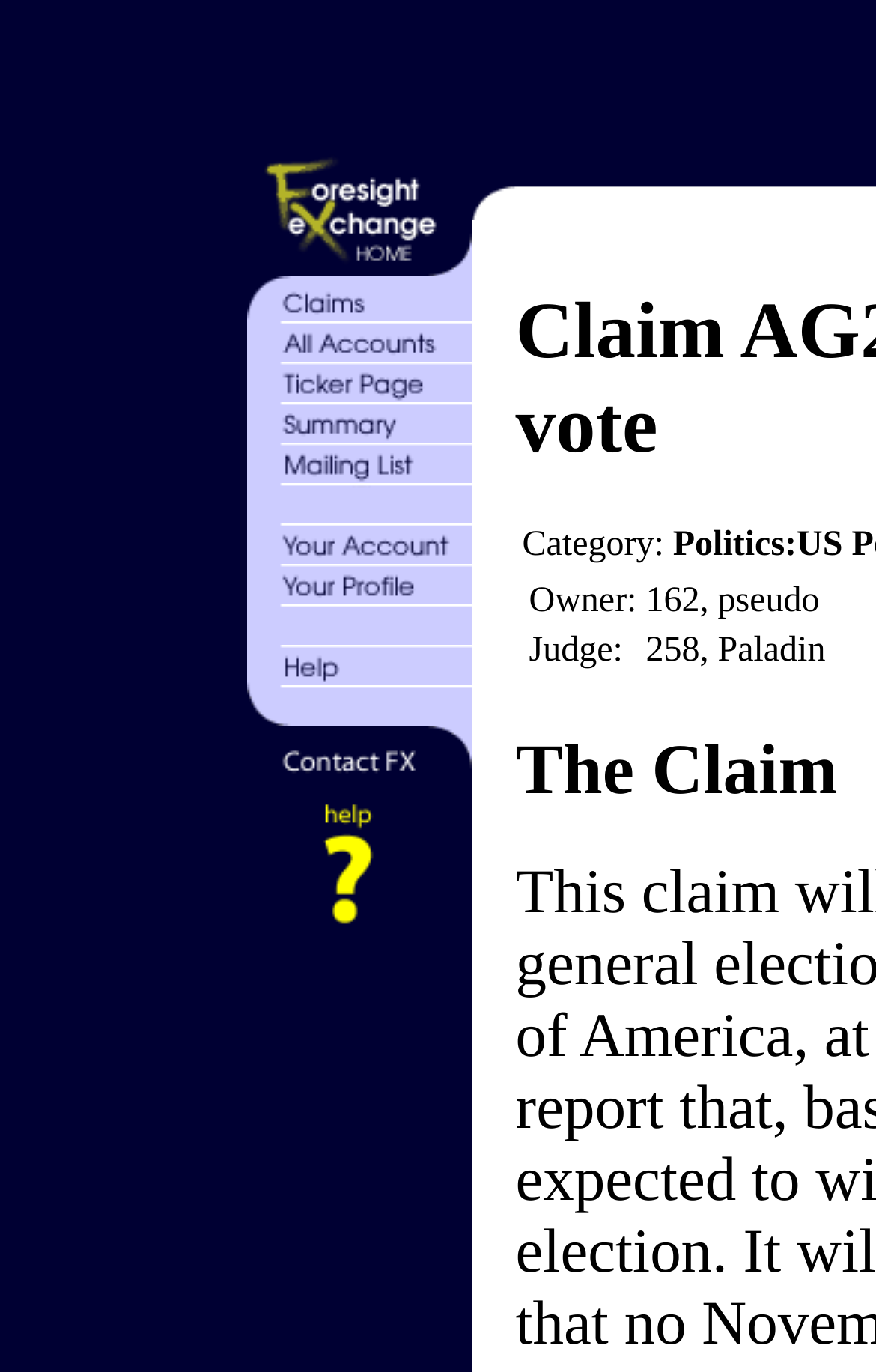Find the bounding box coordinates for the area that must be clicked to perform this action: "View Owner Information".

[0.601, 0.423, 0.729, 0.456]